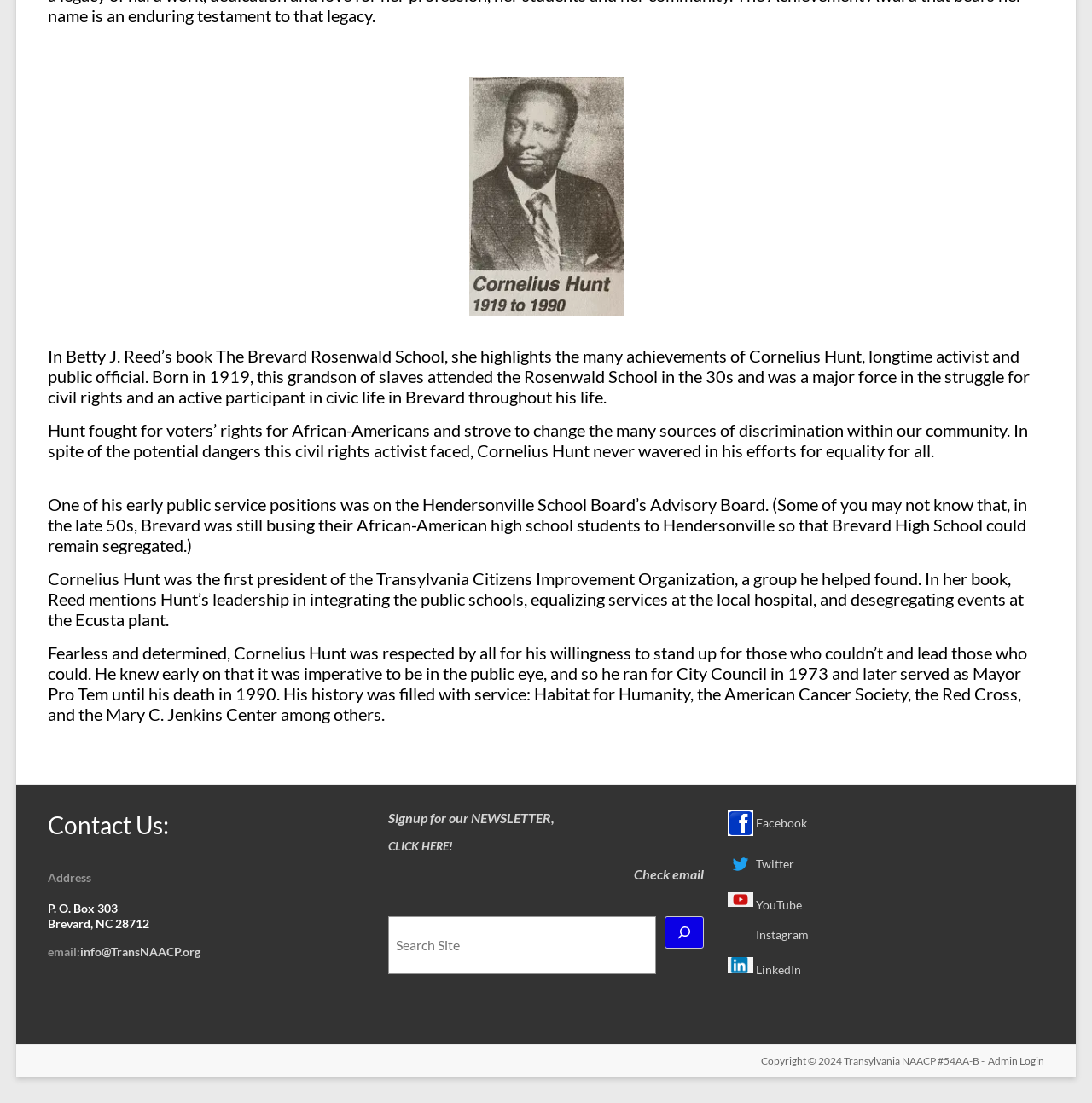What is the address mentioned on the webpage?
Please answer using one word or phrase, based on the screenshot.

P. O. Box 303, Brevard, NC 28712